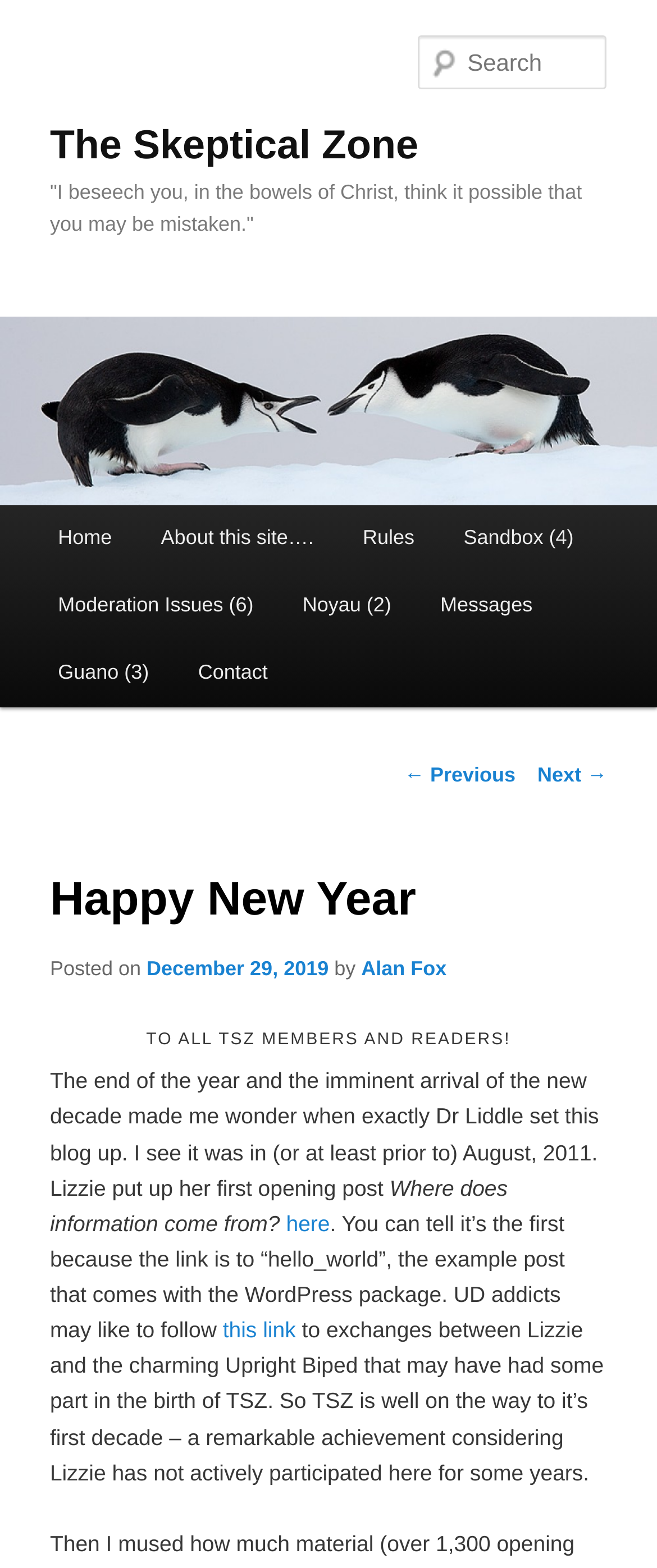Identify the bounding box coordinates of the region that needs to be clicked to carry out this instruction: "Read the previous post". Provide these coordinates as four float numbers ranging from 0 to 1, i.e., [left, top, right, bottom].

[0.615, 0.487, 0.785, 0.502]